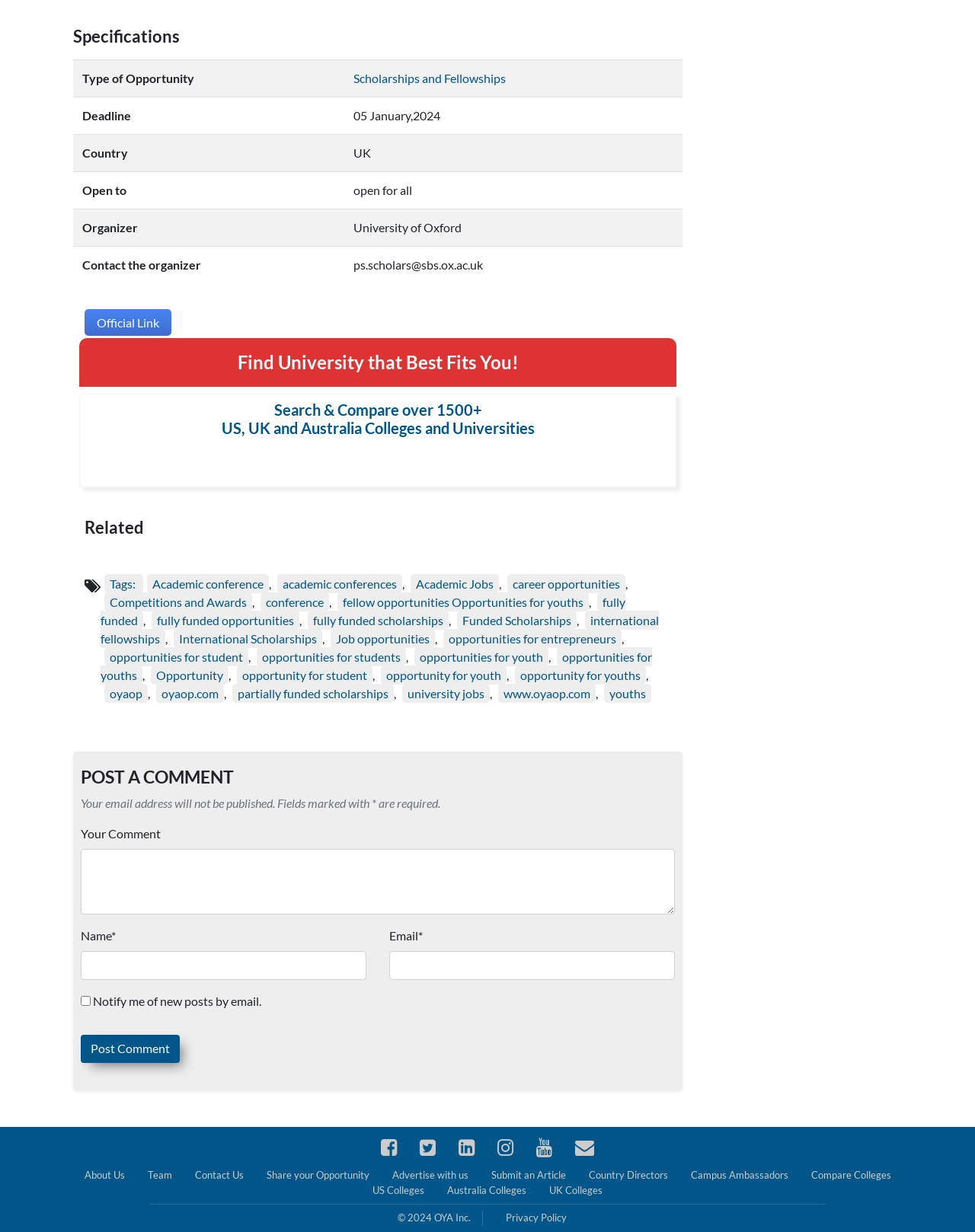Locate the bounding box coordinates of the area where you should click to accomplish the instruction: "Search & Compare over 1500+ US, UK and Australia Colleges and Universities".

[0.227, 0.325, 0.548, 0.355]